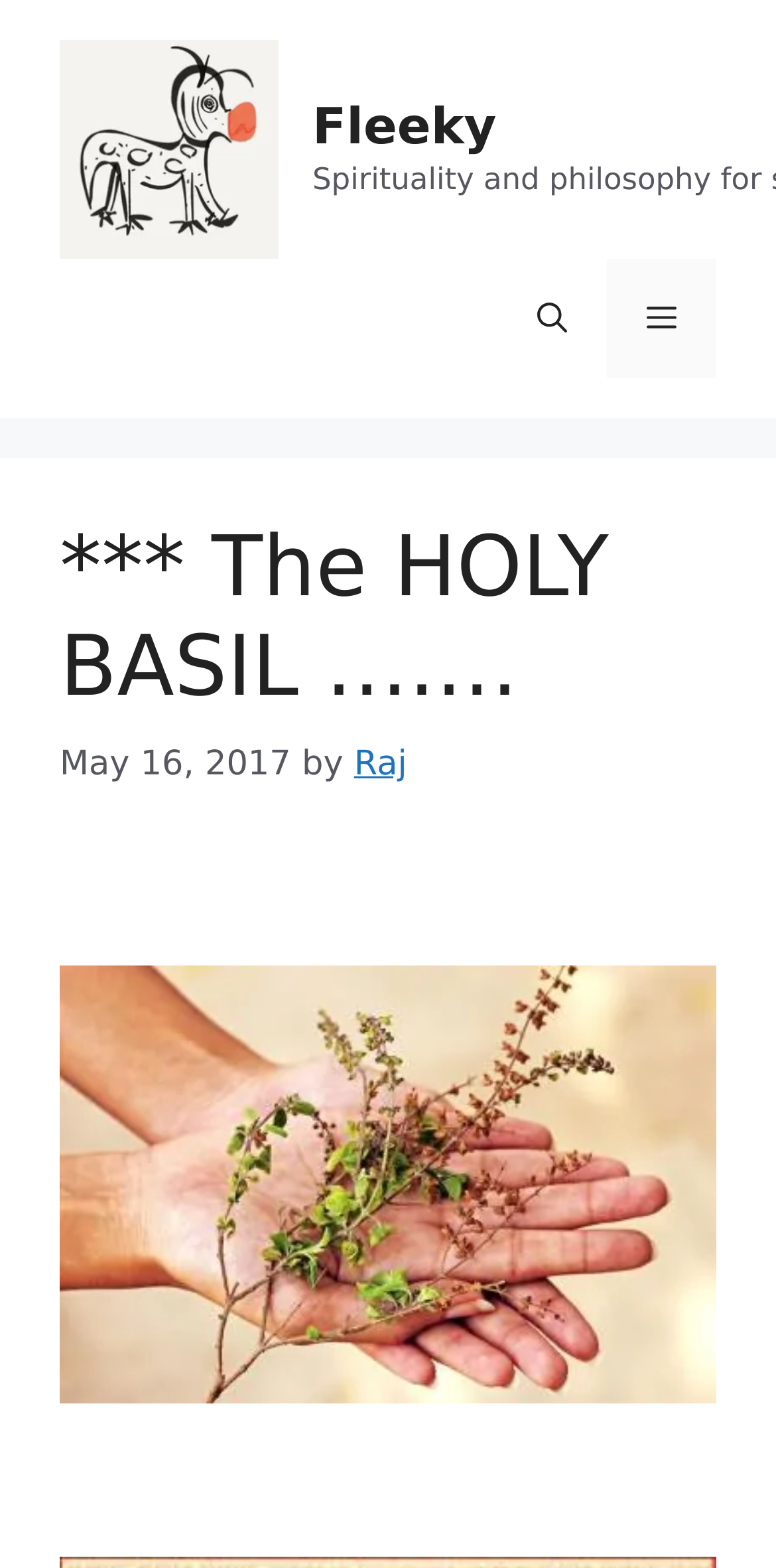Please identify the primary heading of the webpage and give its text content.

*** The HOLY BASIL ….…